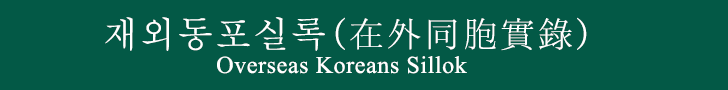Please give a succinct answer using a single word or phrase:
What is the likely focus of the section or publication?

Experiences and history of Koreans living abroad